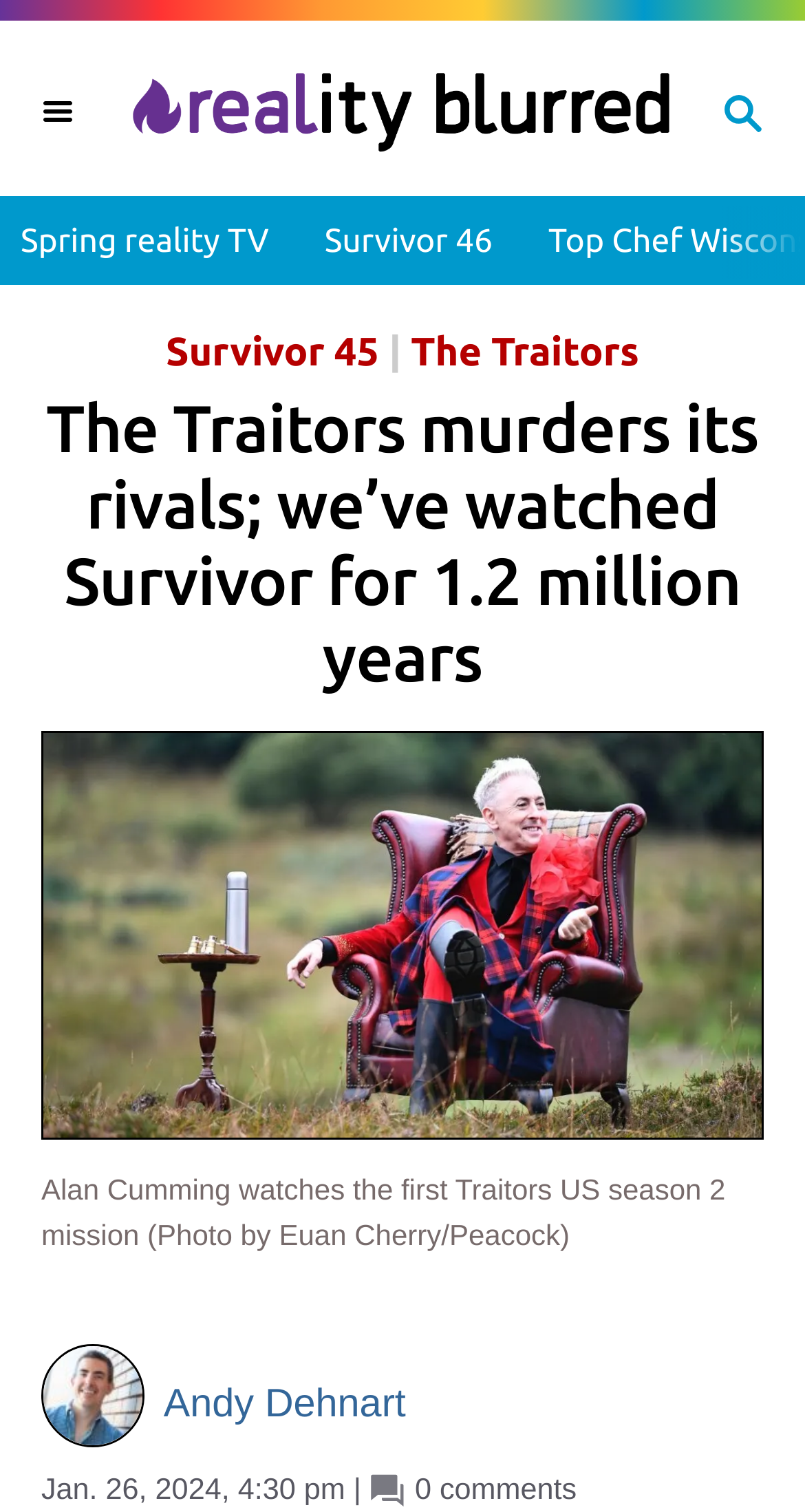What is the name of the other reality TV show mentioned?
Deliver a detailed and extensive answer to the question.

I found the answer by looking at the links on the webpage, specifically the one that says 'The Traitors', which suggests that The Traitors is another reality TV show mentioned in the article.